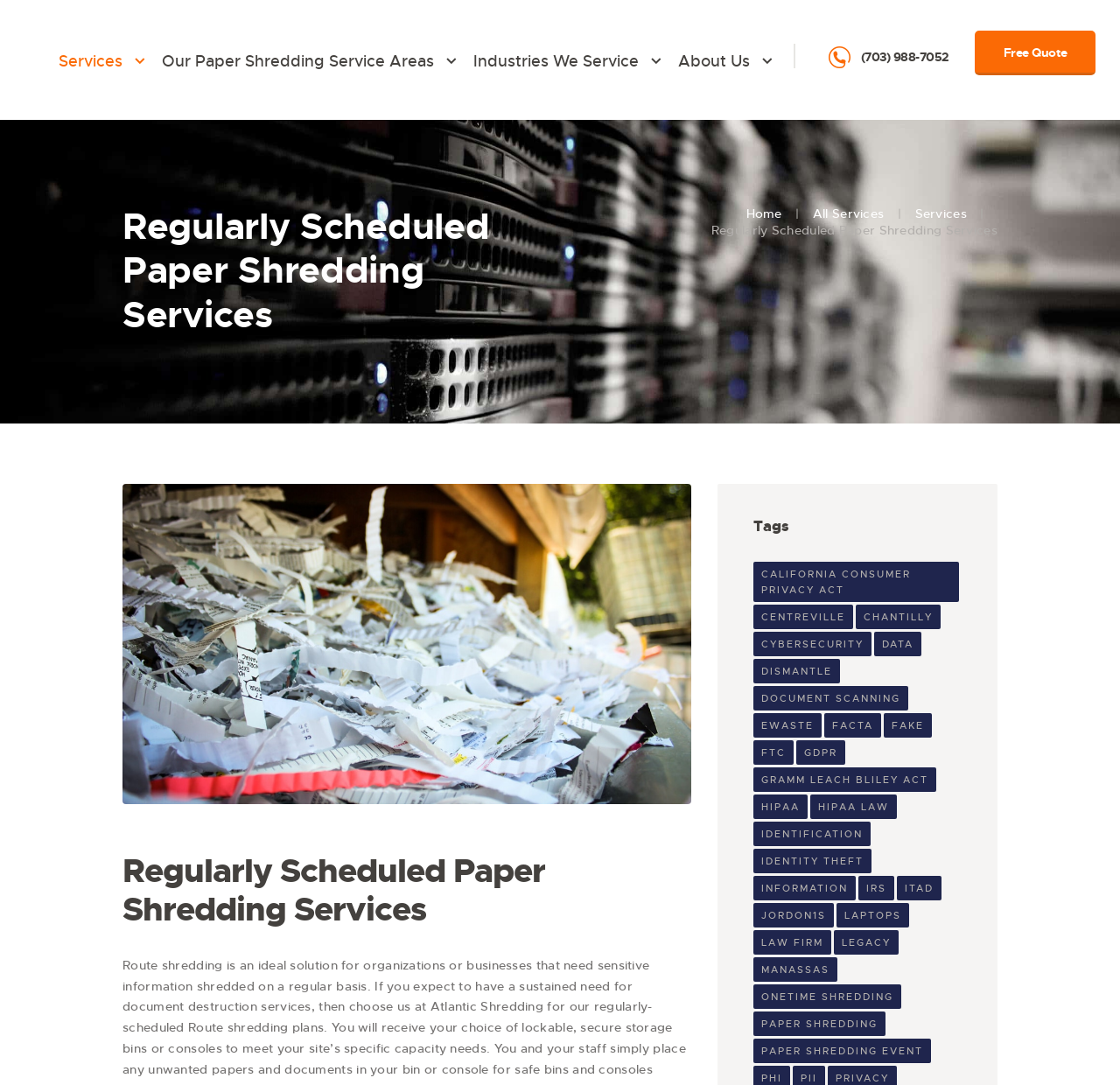Please answer the following question using a single word or phrase: 
How many links are there under the 'Tags' heading?

23